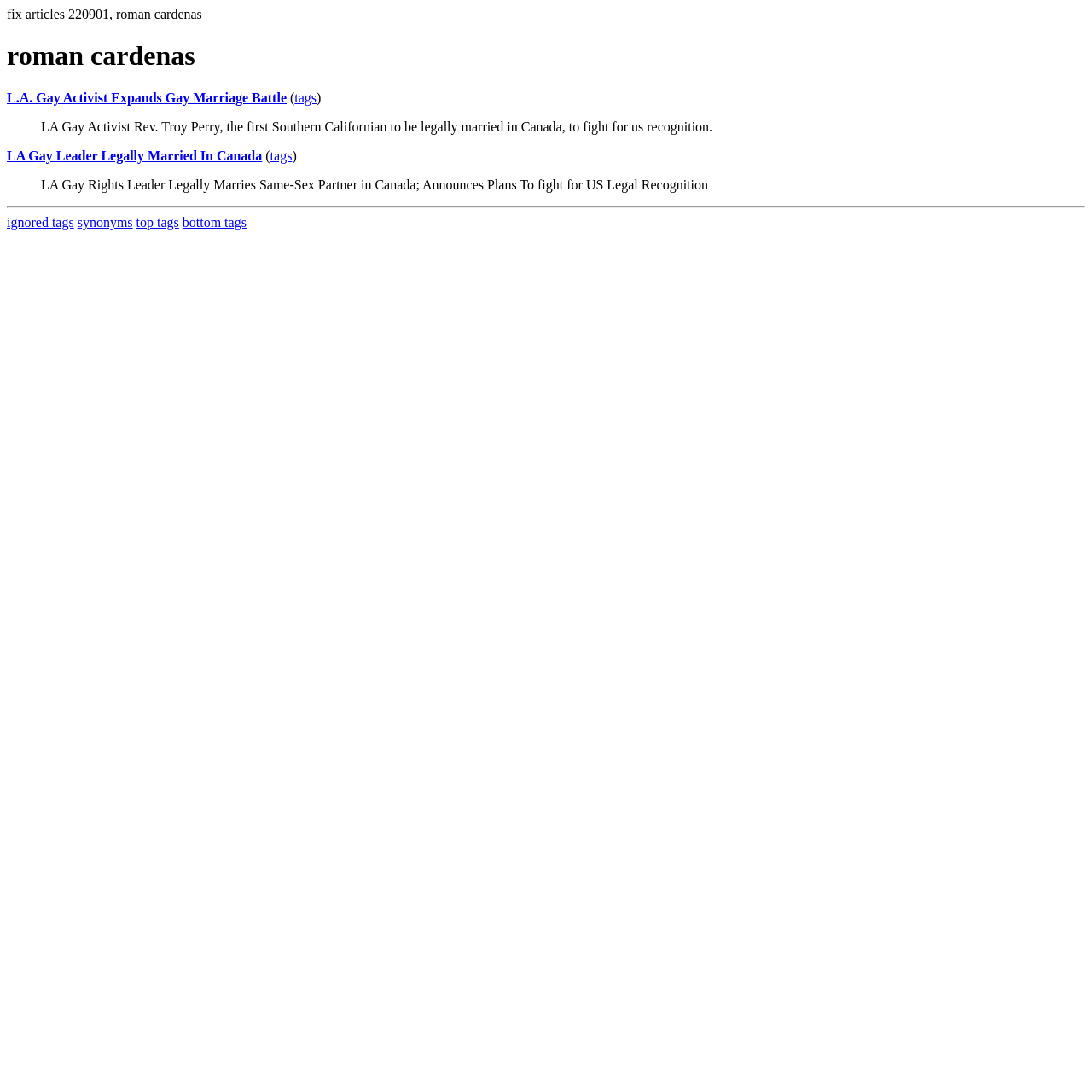How many articles are listed on the webpage?
Give a detailed explanation using the information visible in the image.

There are three blockquote elements with bounding box coordinates [0.037, 0.109, 0.963, 0.123], [0.037, 0.162, 0.963, 0.176], and [0.037, 0.215, 0.963, 0.229] respectively, each containing an article. Therefore, there are three articles listed on the webpage.